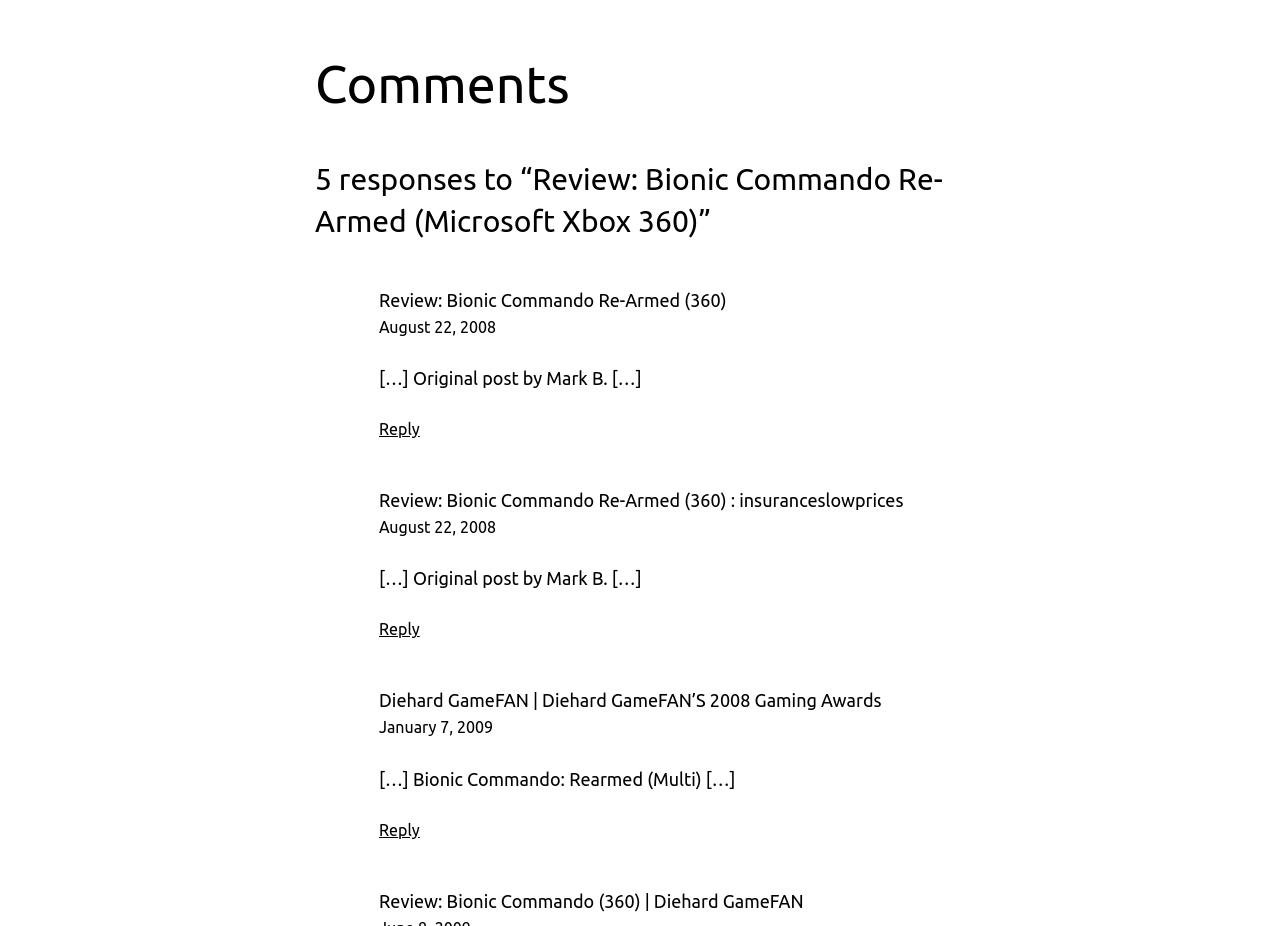Can you show the bounding box coordinates of the region to click on to complete the task described in the instruction: "View the review of Bionic Commando Re-Armed"?

[0.296, 0.313, 0.568, 0.335]